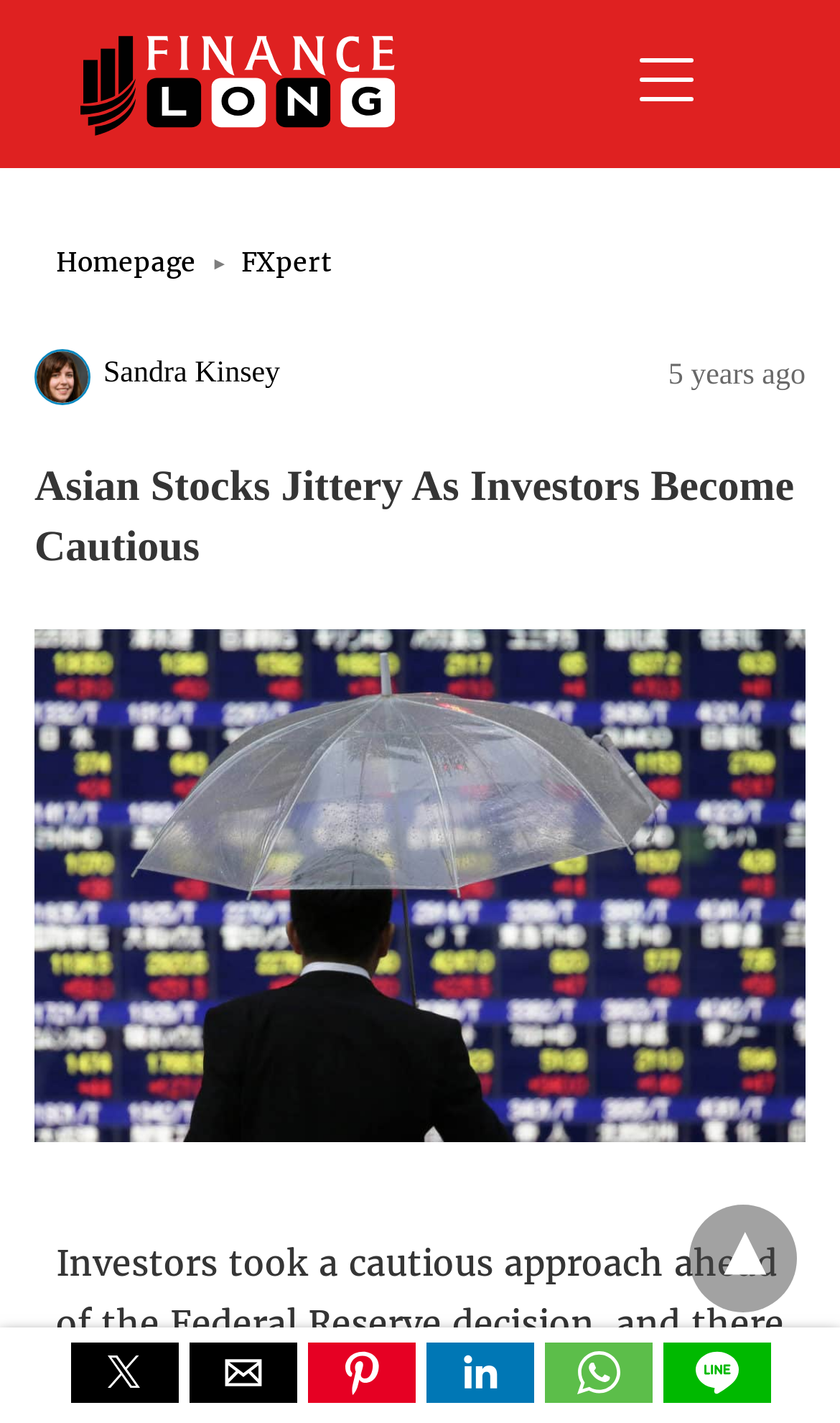Select the bounding box coordinates of the element I need to click to carry out the following instruction: "go to FinanceLong".

[0.041, 0.062, 0.528, 0.088]